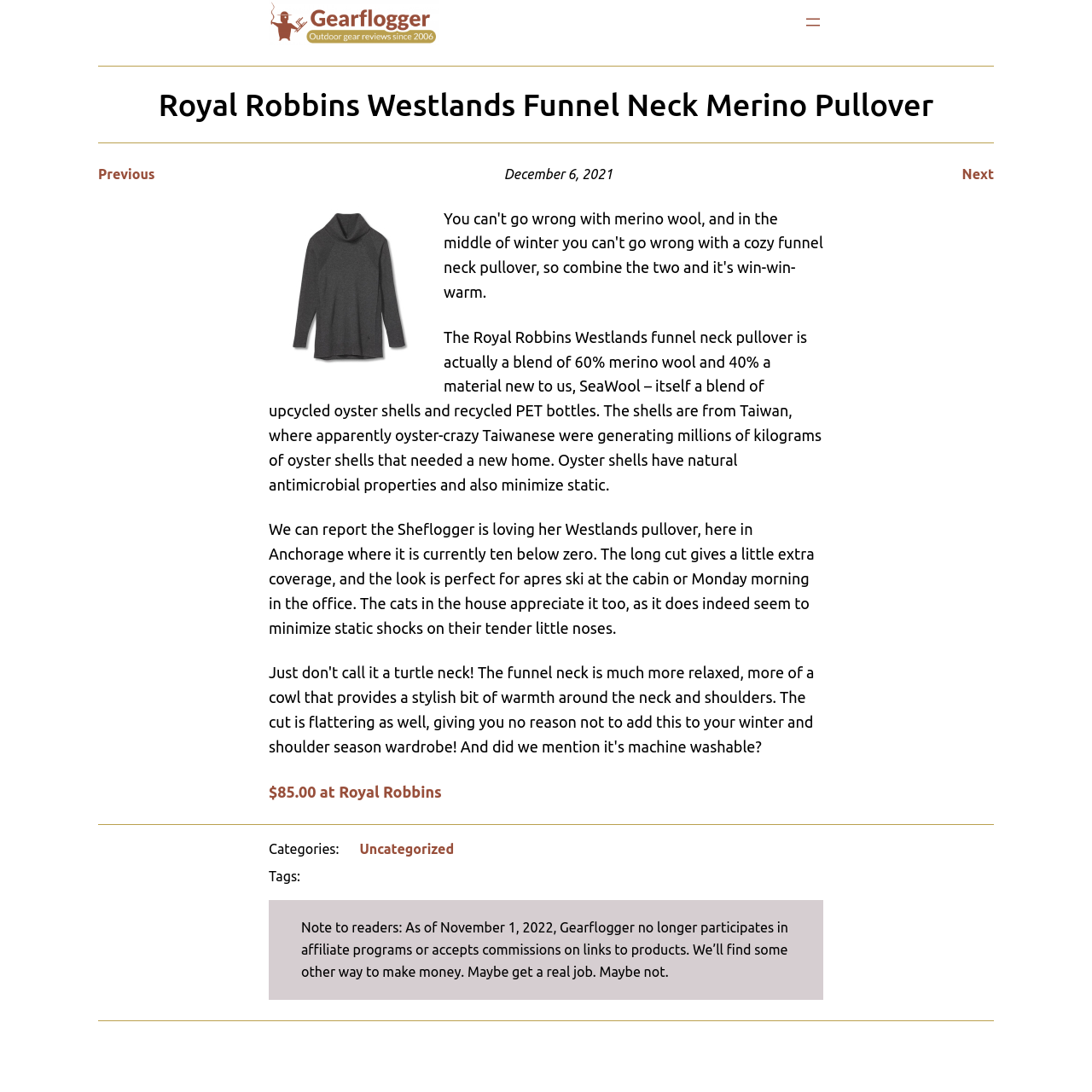Construct a comprehensive description capturing every detail on the webpage.

The webpage is about a product review of the Royal Robbins Westlands Funnel Neck Merino Pullover on the Gearflogger website. At the top, there is a navigation menu on the right side, and a horizontal separator below it. The main content area is divided into sections by horizontal separators.

The title of the product review, "Royal Robbins Westlands Funnel Neck Merino Pullover", is prominently displayed at the top of the main content area. Below it, there are navigation links to previous and next reviews, along with a timestamp indicating the review was published on December 6, 2021.

The review itself is accompanied by an image of the product, and the text describes the features and benefits of the pullover, including its material composition, antimicrobial properties, and static-reducing abilities. The reviewer shares their personal experience with the product, mentioning its performance in cold weather and its appeal to their cats.

A link to purchase the product at Royal Robbins for $85.00 is provided, along with categories and tags related to the review. At the bottom of the page, there is a note to readers explaining that Gearflogger no longer participates in affiliate programs or accepts commissions on product links.